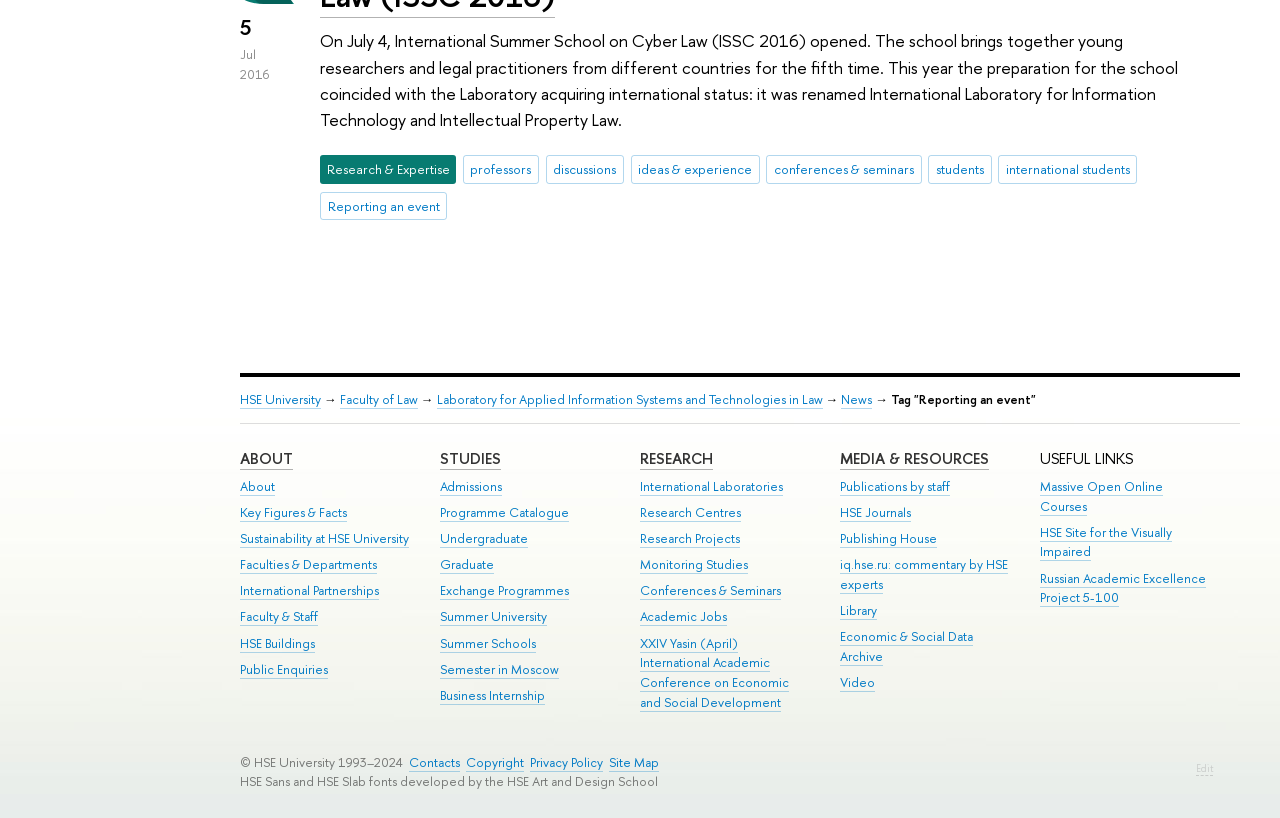Specify the bounding box coordinates of the area to click in order to execute this command: 'Check News'. The coordinates should consist of four float numbers ranging from 0 to 1, and should be formatted as [left, top, right, bottom].

[0.657, 0.478, 0.681, 0.5]